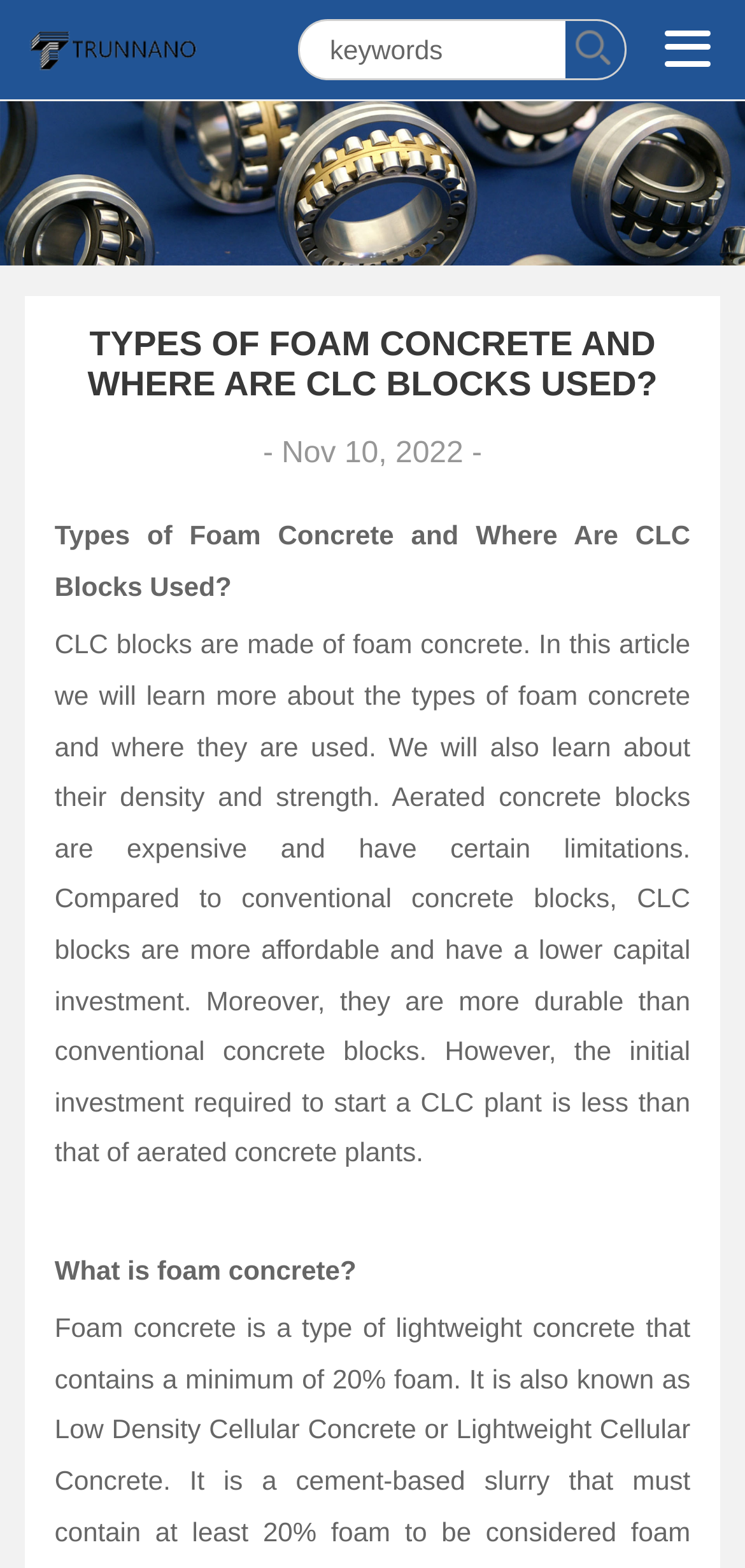Provide a short answer to the following question with just one word or phrase: What is CLC blocks made of?

foam concrete